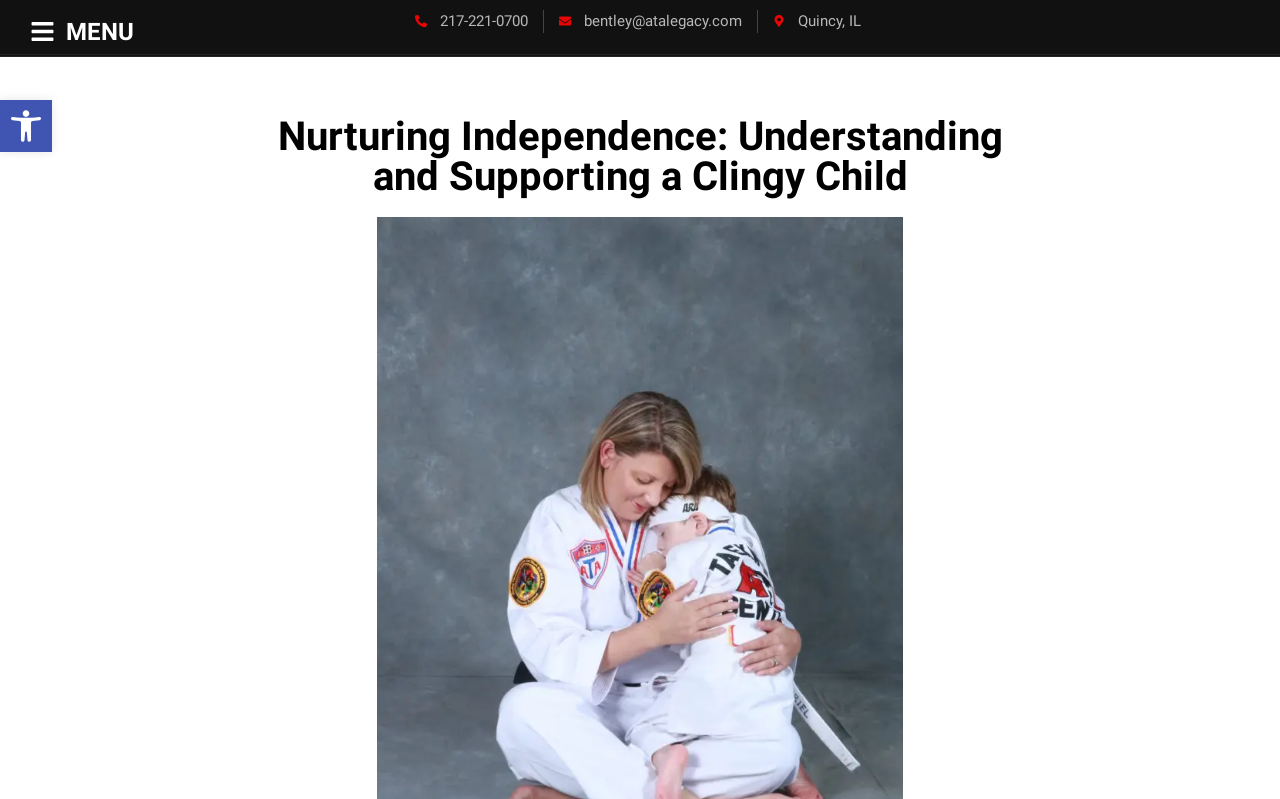Determine the bounding box coordinates (top-left x, top-left y, bottom-right x, bottom-right y) of the UI element described in the following text: Quincy, IL

[0.604, 0.013, 0.673, 0.041]